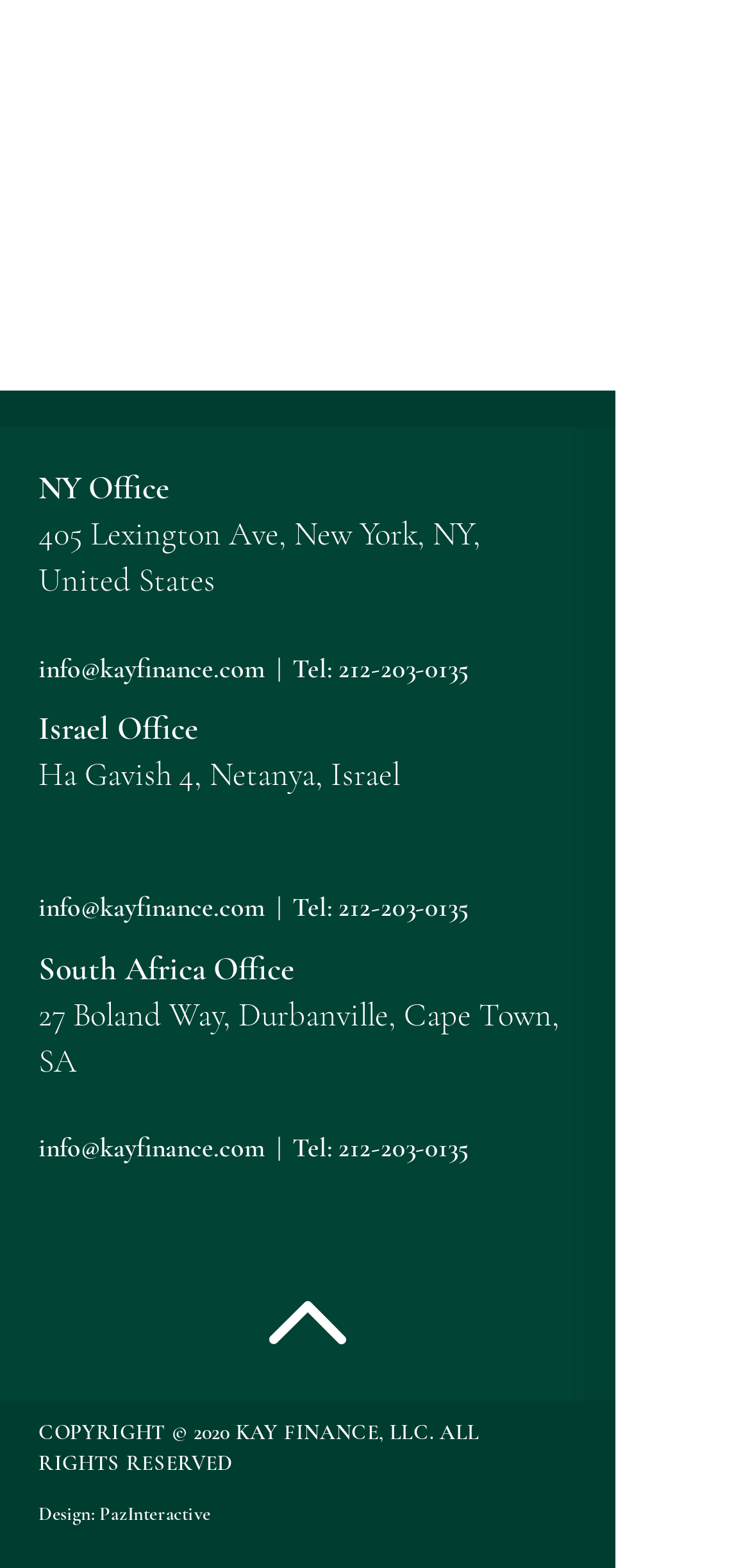How many offices are listed?
Based on the image, give a concise answer in the form of a single word or short phrase.

3